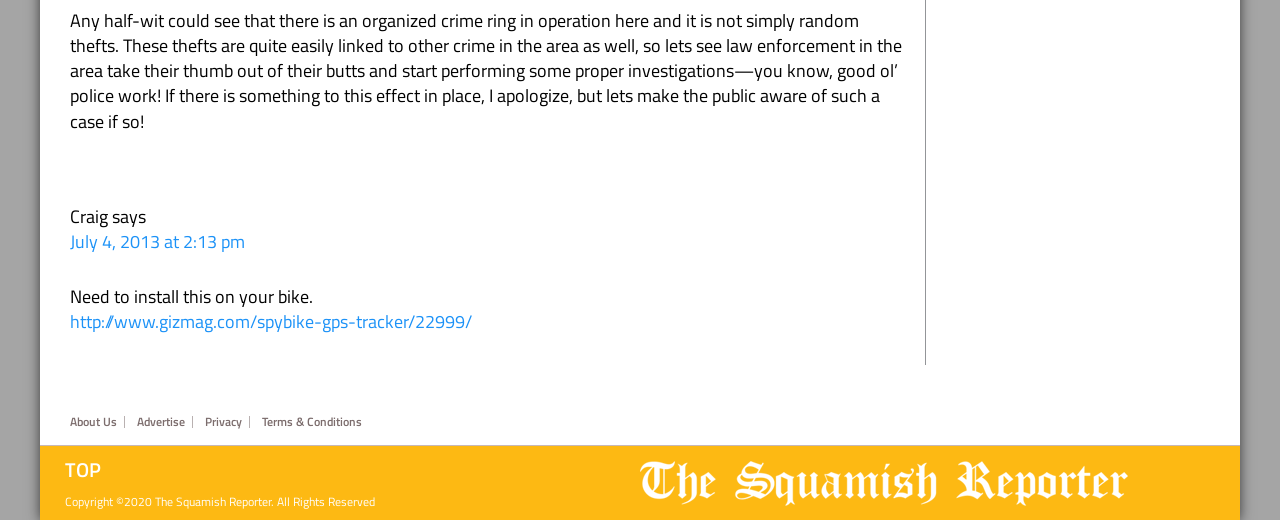What is the date of the comment?
Answer briefly with a single word or phrase based on the image.

July 4, 2013